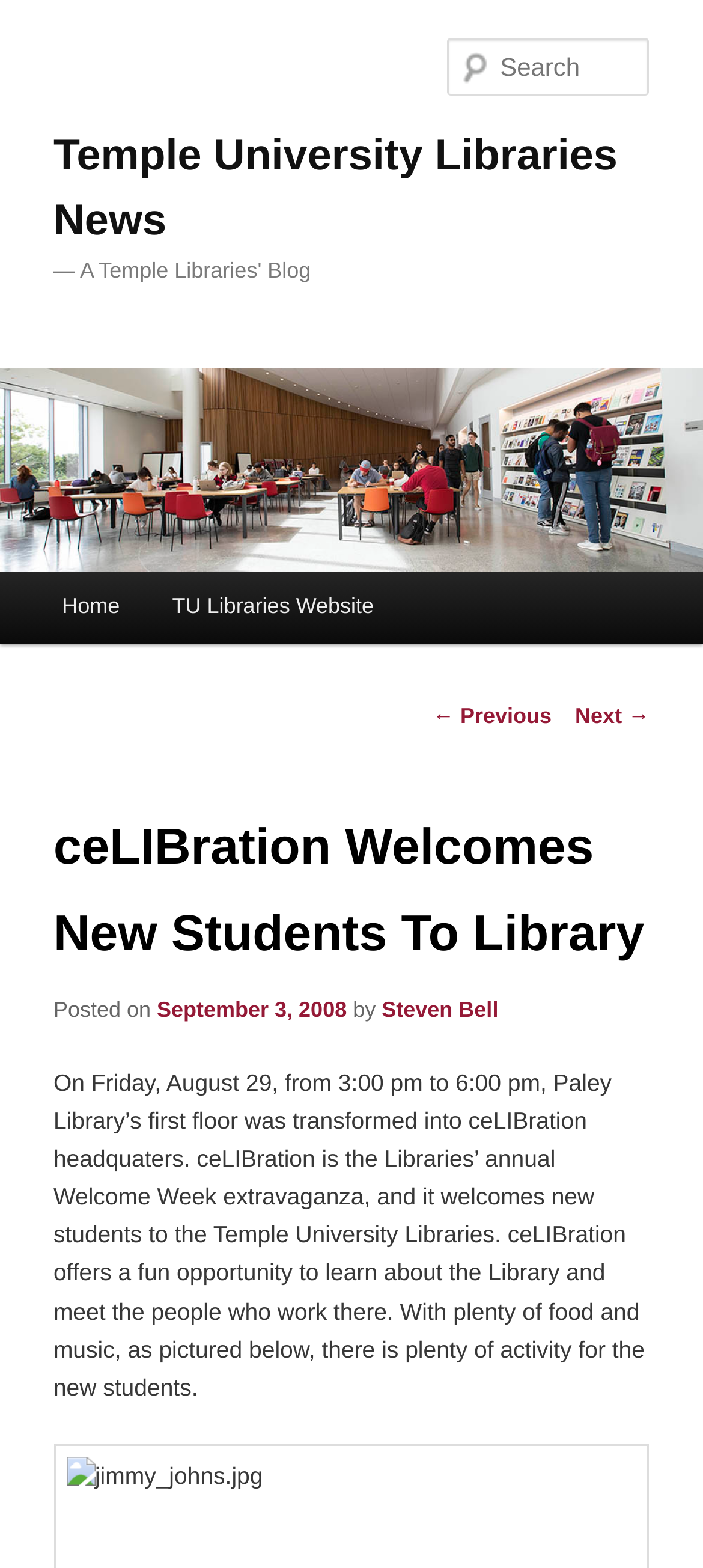Using the element description provided, determine the bounding box coordinates in the format (top-left x, top-left y, bottom-right x, bottom-right y). Ensure that all values are floating point numbers between 0 and 1. Element description: Next →

[0.818, 0.448, 0.924, 0.464]